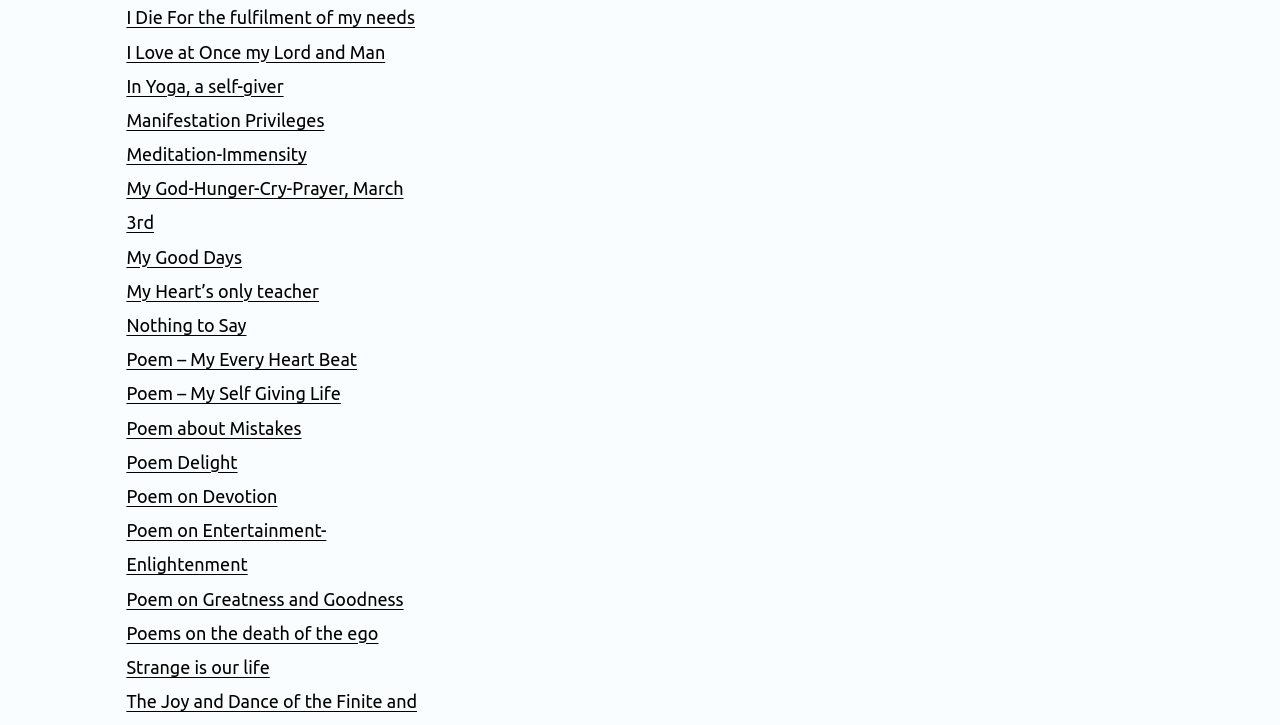Using a single word or phrase, answer the following question: 
What is the last poem title?

Strange is our life